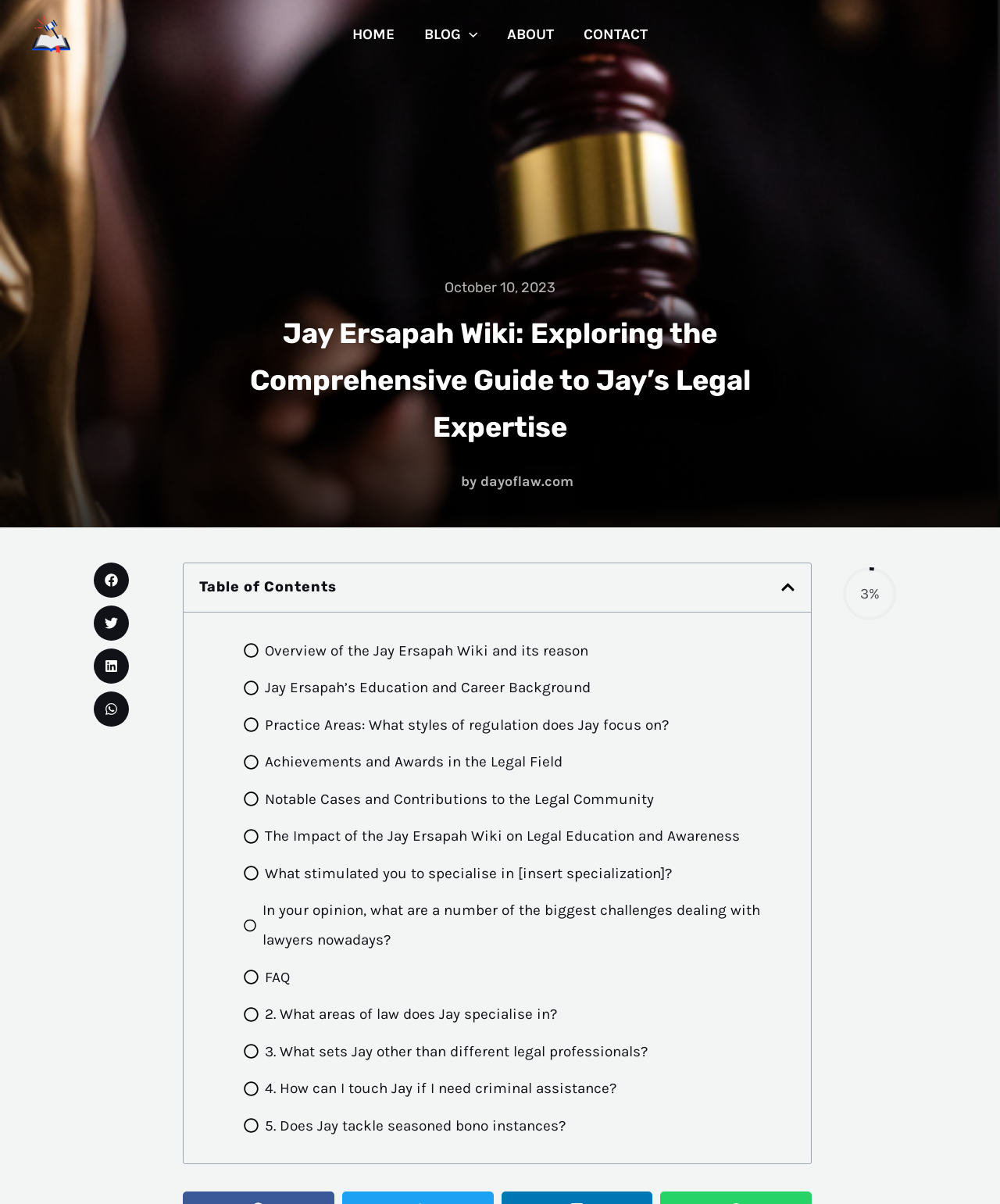What is the main title displayed on this webpage?

Jay Ersapah Wiki: Exploring the Comprehensive Guide to Jay’s Legal Expertise